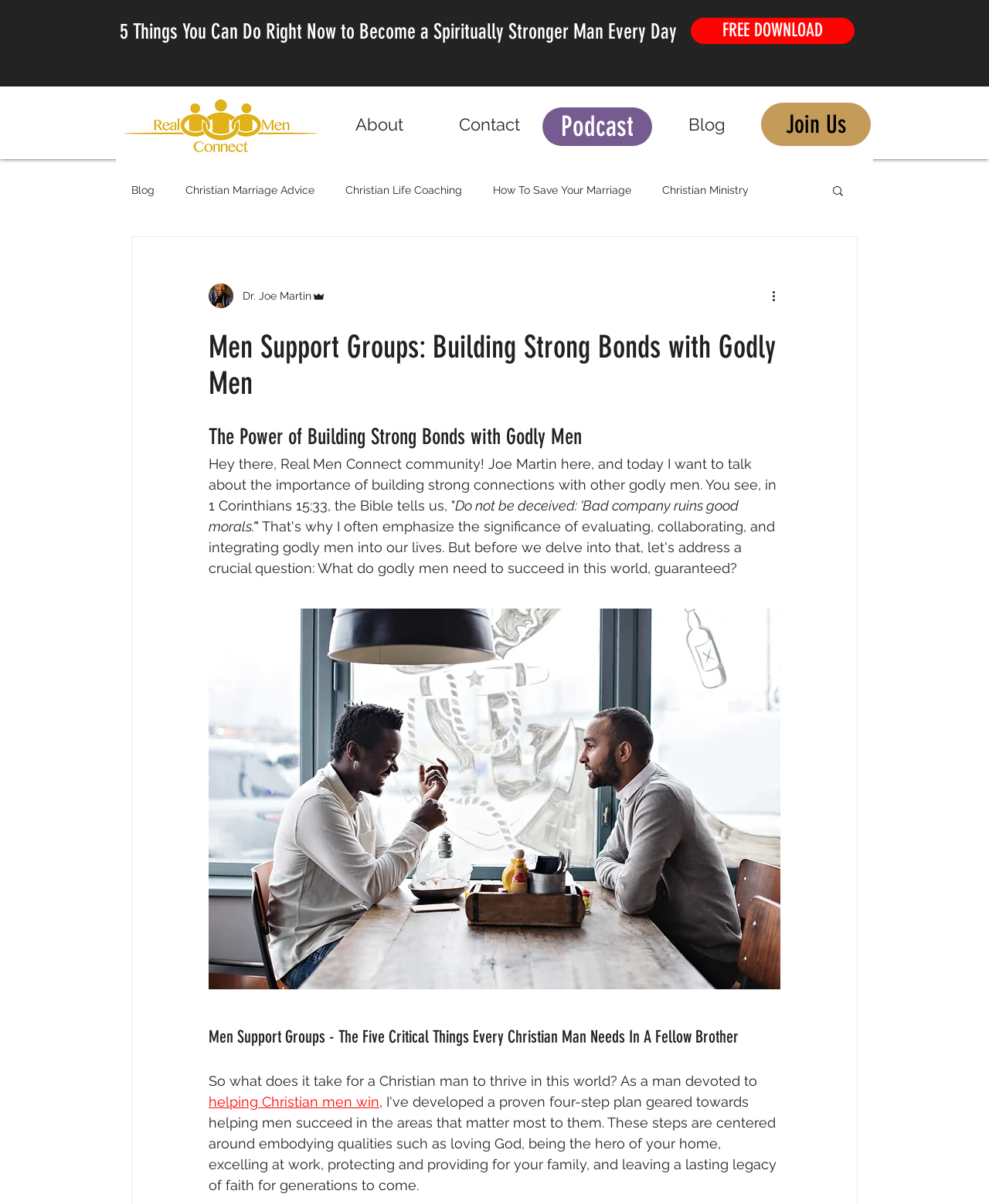Find the bounding box coordinates of the clickable area that will achieve the following instruction: "Join the Real Men 300 Brotherhood".

[0.77, 0.085, 0.88, 0.121]